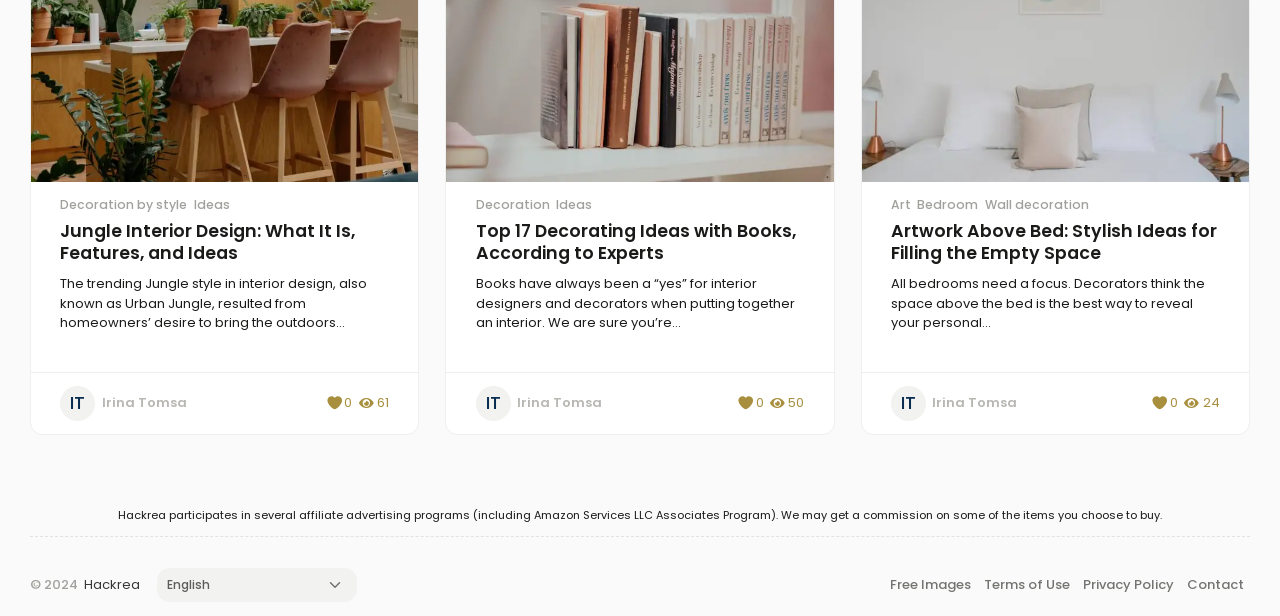Please specify the bounding box coordinates of the clickable region to carry out the following instruction: "Click on the link to read about Debunking cloud native security risks". The coordinates should be four float numbers between 0 and 1, in the format [left, top, right, bottom].

None